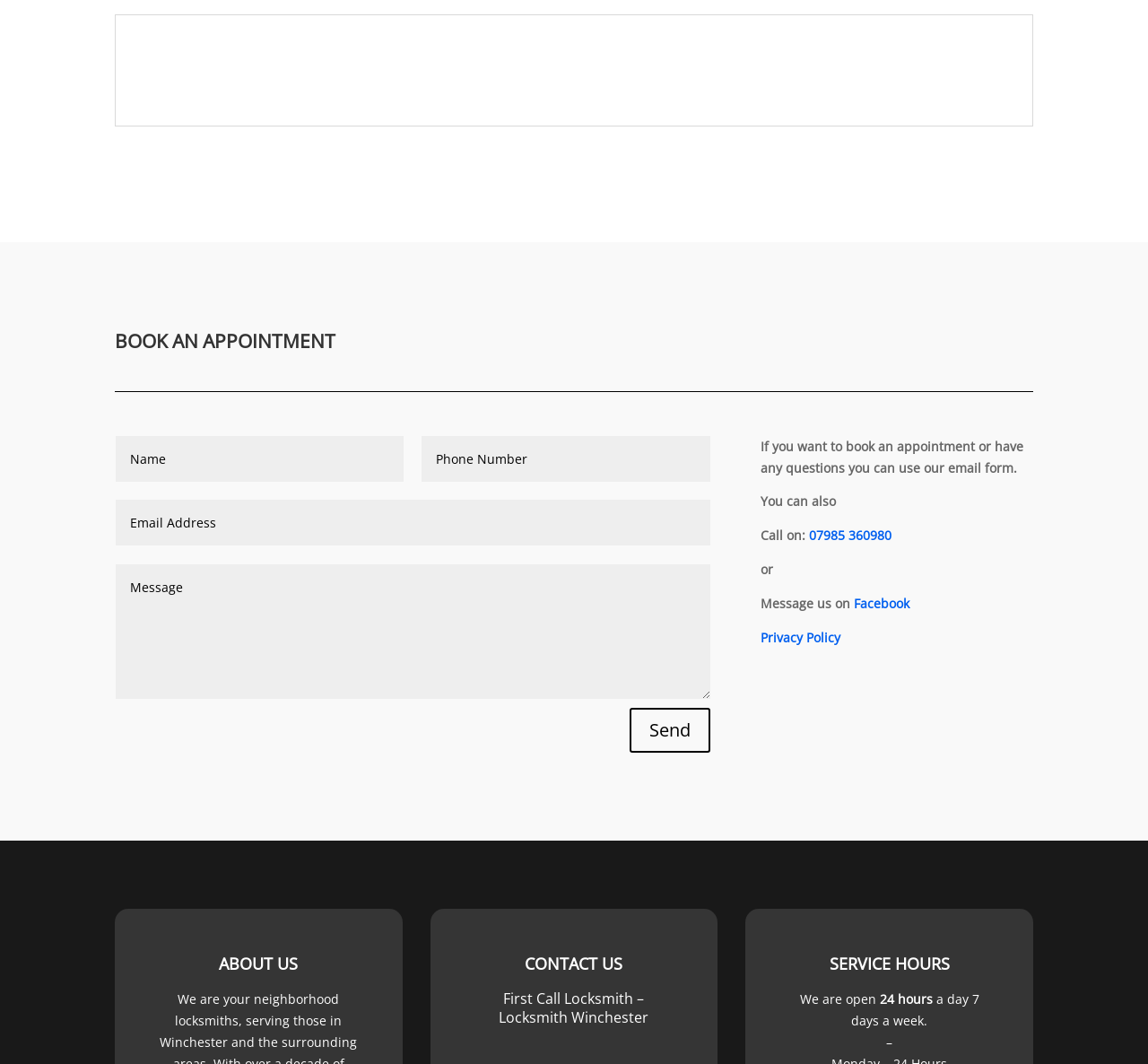Kindly respond to the following question with a single word or a brief phrase: 
What are the service hours?

24 hours, 7 days a week